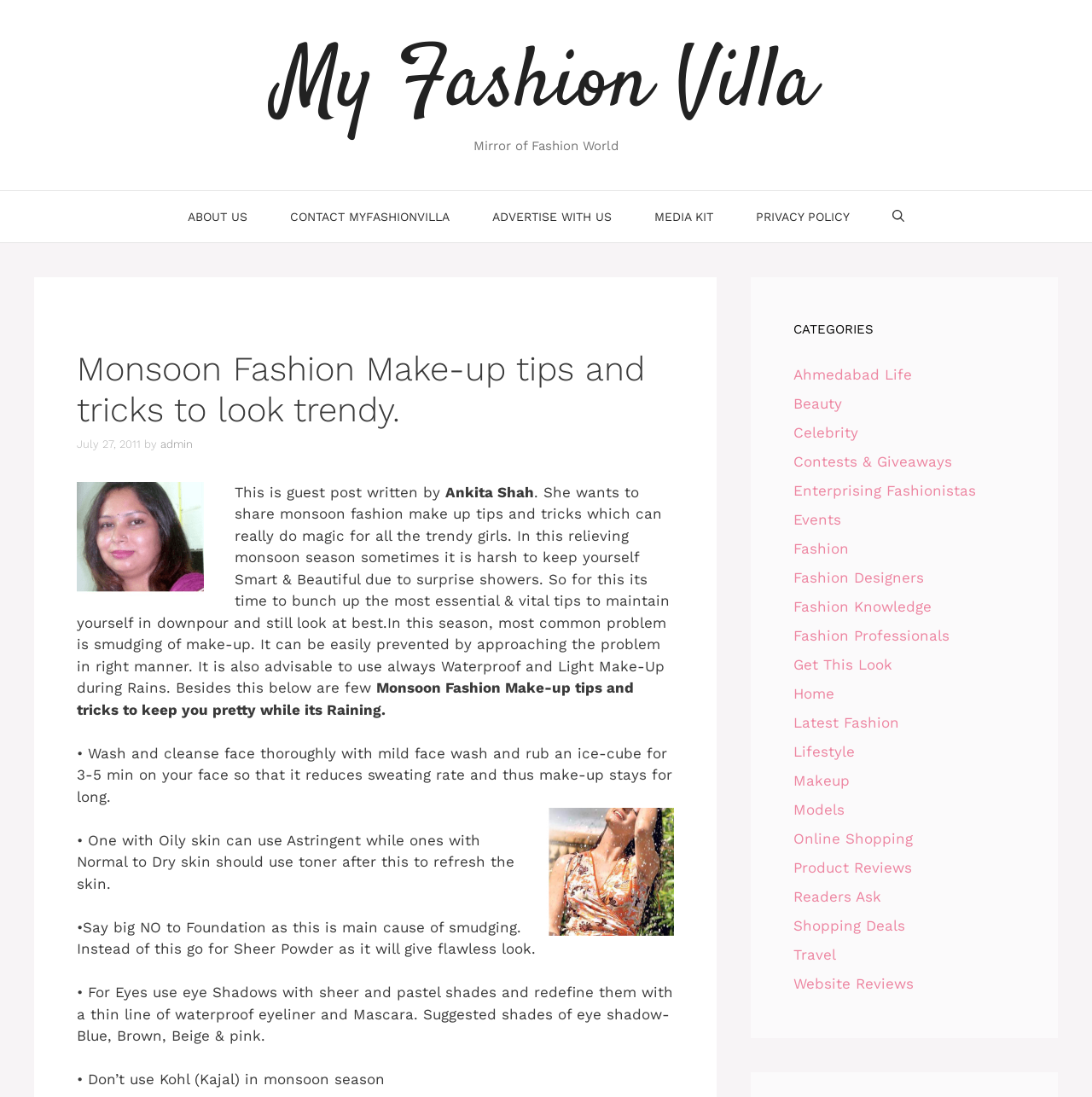Please determine the bounding box of the UI element that matches this description: National teams. The coordinates should be given as (top-left x, top-left y, bottom-right x, bottom-right y), with all values between 0 and 1.

None